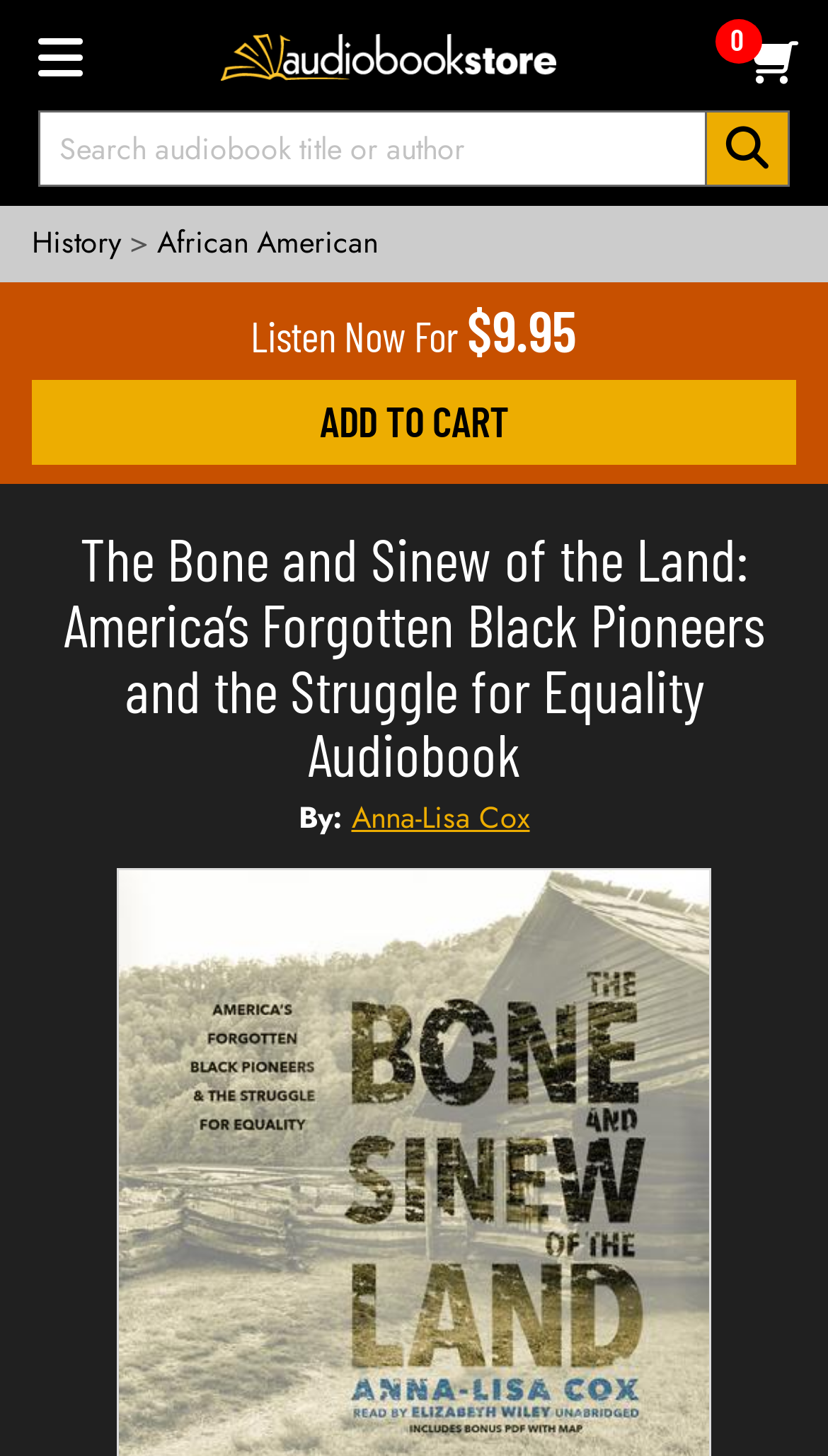Describe the entire webpage, focusing on both content and design.

This webpage appears to be an audiobook product page. At the top left, there is a link with a home icon, accompanied by the text "AudiobookStore.com Home". Next to it, there is a search bar where users can input audiobook titles or authors. A search button with a magnifying glass icon is located to the right of the search bar.

Below the search bar, there are three links: "History", "African American", and a separator in between the first two links. These links are likely categories or genres related to the audiobook.

The main content of the page is focused on the audiobook "The Bone and Sinew of the Land" by Anna-Lisa Cox. The title of the audiobook is displayed prominently in a heading, along with a "Listen Now For" label and a price of $9.95. There is an "ADD TO CART" button at the bottom of this section.

The author's name, Anna-Lisa Cox, is listed below the audiobook title, preceded by a "By:" label. There is also a small icon link at the top right corner of the page, which may be a user account or settings link. Another small link with the text "0" is located at the top right corner, but its purpose is unclear.